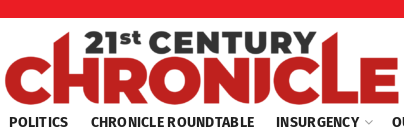What is the focus of the publication's journalism?
Please look at the screenshot and answer using one word or phrase.

Timely and relevant news